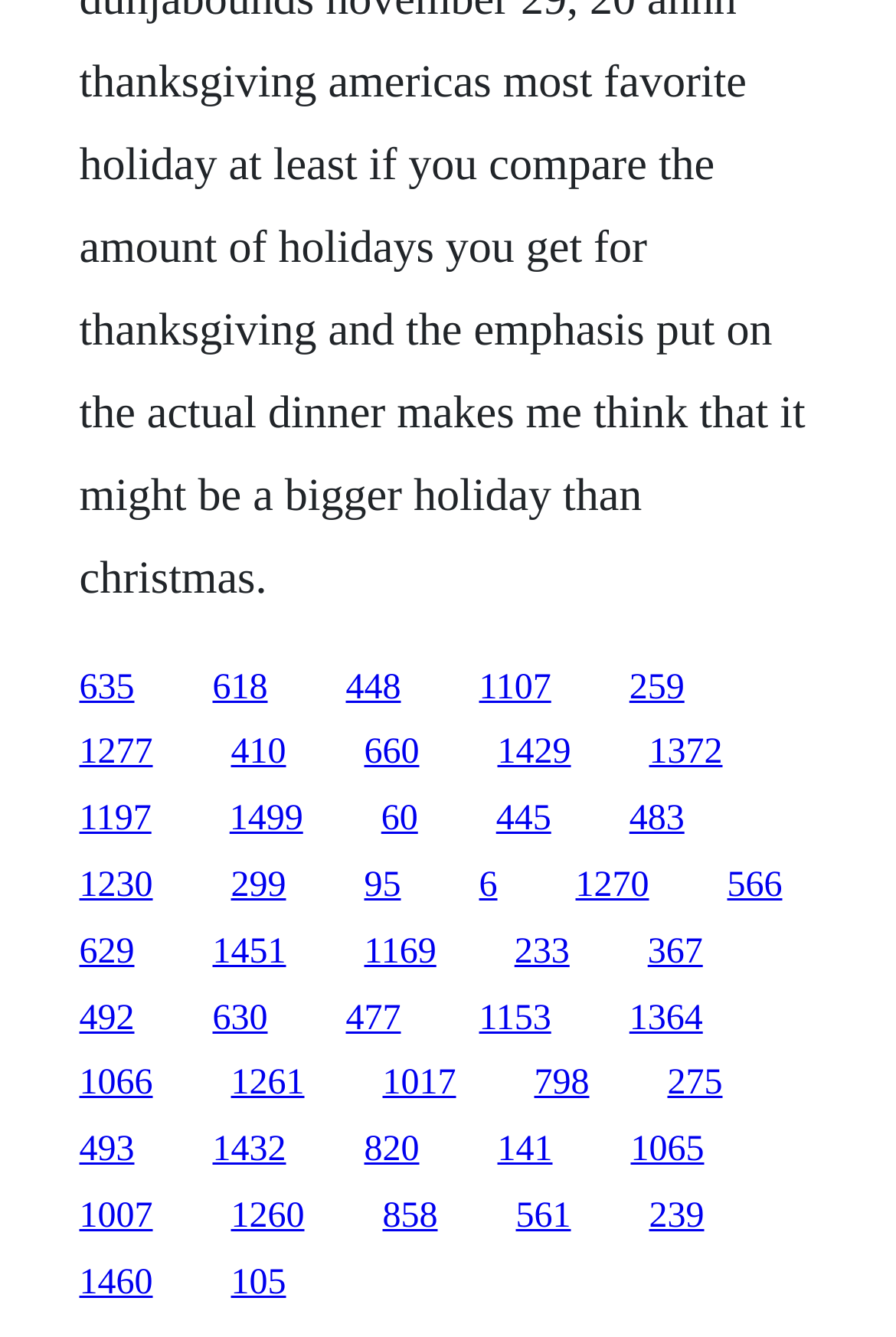What is the vertical position of the link '635'?
Please provide a single word or phrase as the answer based on the screenshot.

Middle